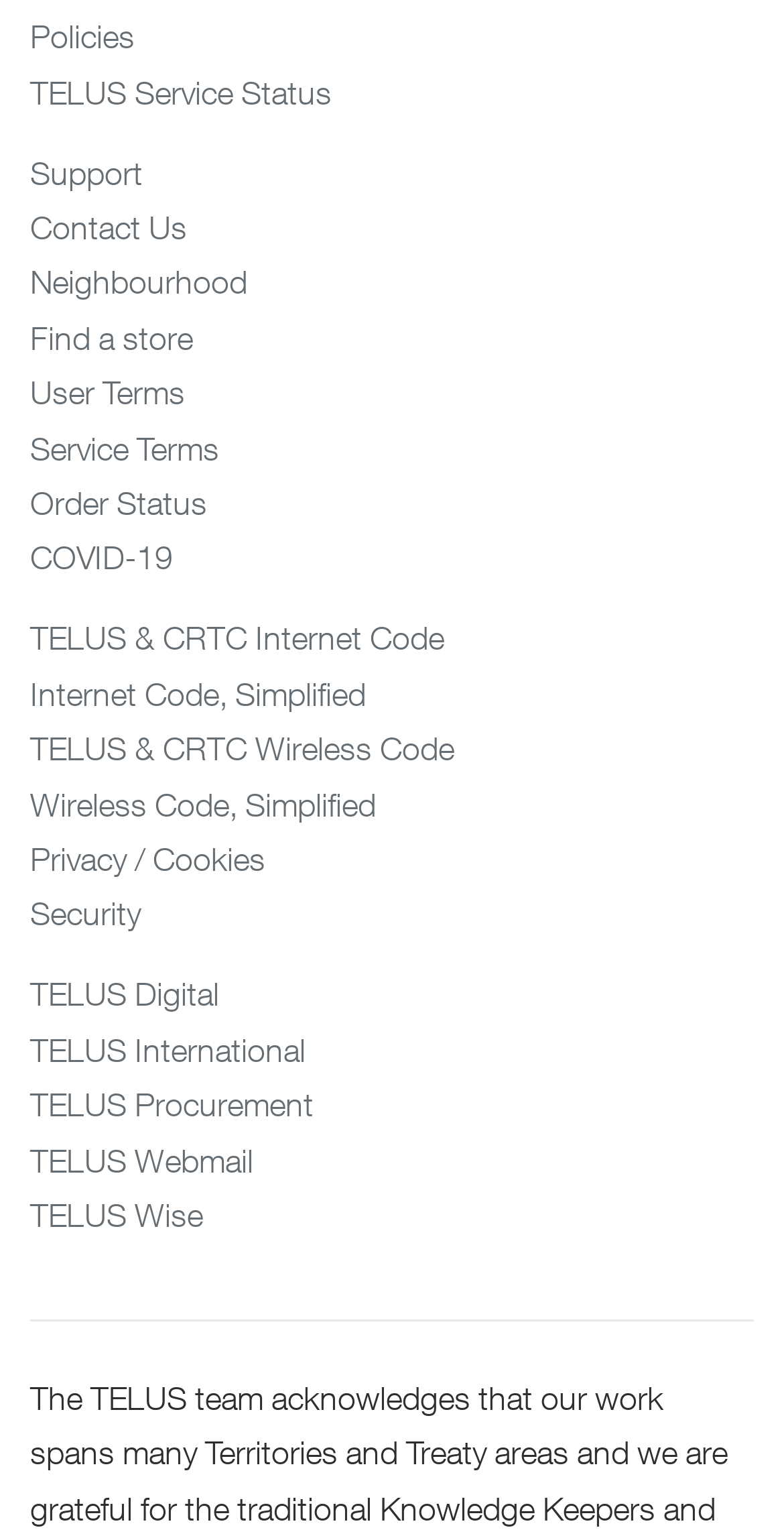Answer the following in one word or a short phrase: 
How many links are there on the webpage?

19